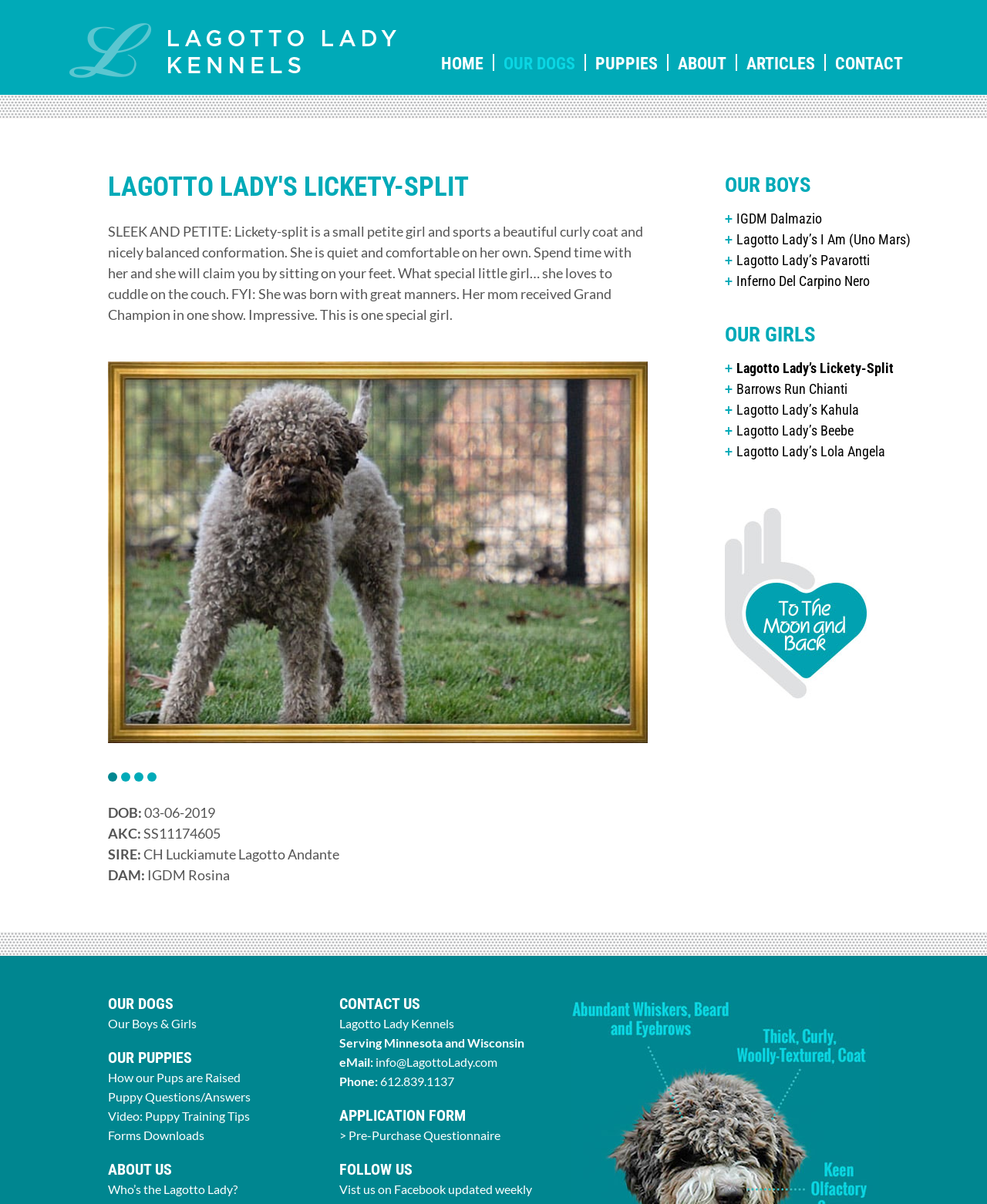Pinpoint the bounding box coordinates of the element you need to click to execute the following instruction: "Visit Lagotto Lady on Facebook". The bounding box should be represented by four float numbers between 0 and 1, in the format [left, top, right, bottom].

[0.399, 0.981, 0.452, 0.994]